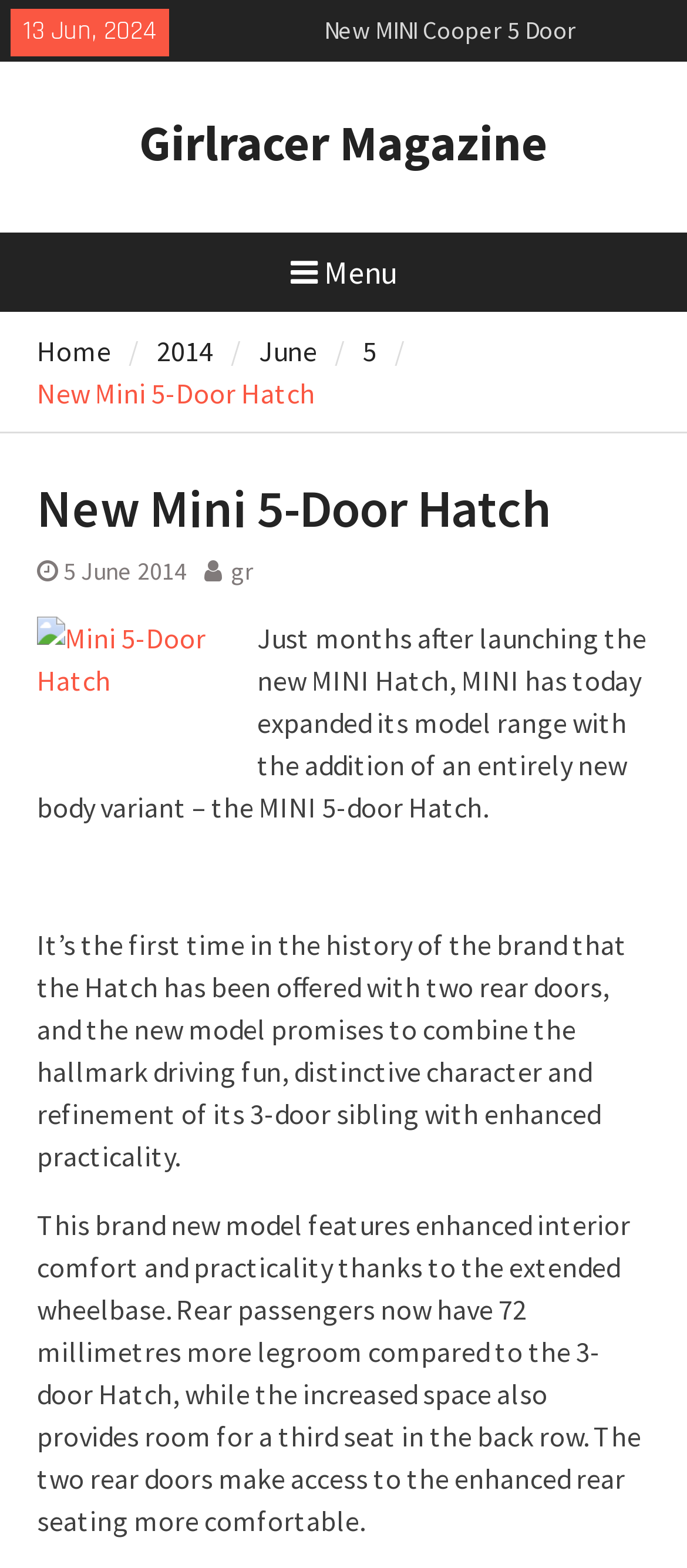Bounding box coordinates are given in the format (top-left x, top-left y, bottom-right x, bottom-right y). All values should be floating point numbers between 0 and 1. Provide the bounding box coordinate for the UI element described as: 2014

[0.228, 0.212, 0.31, 0.235]